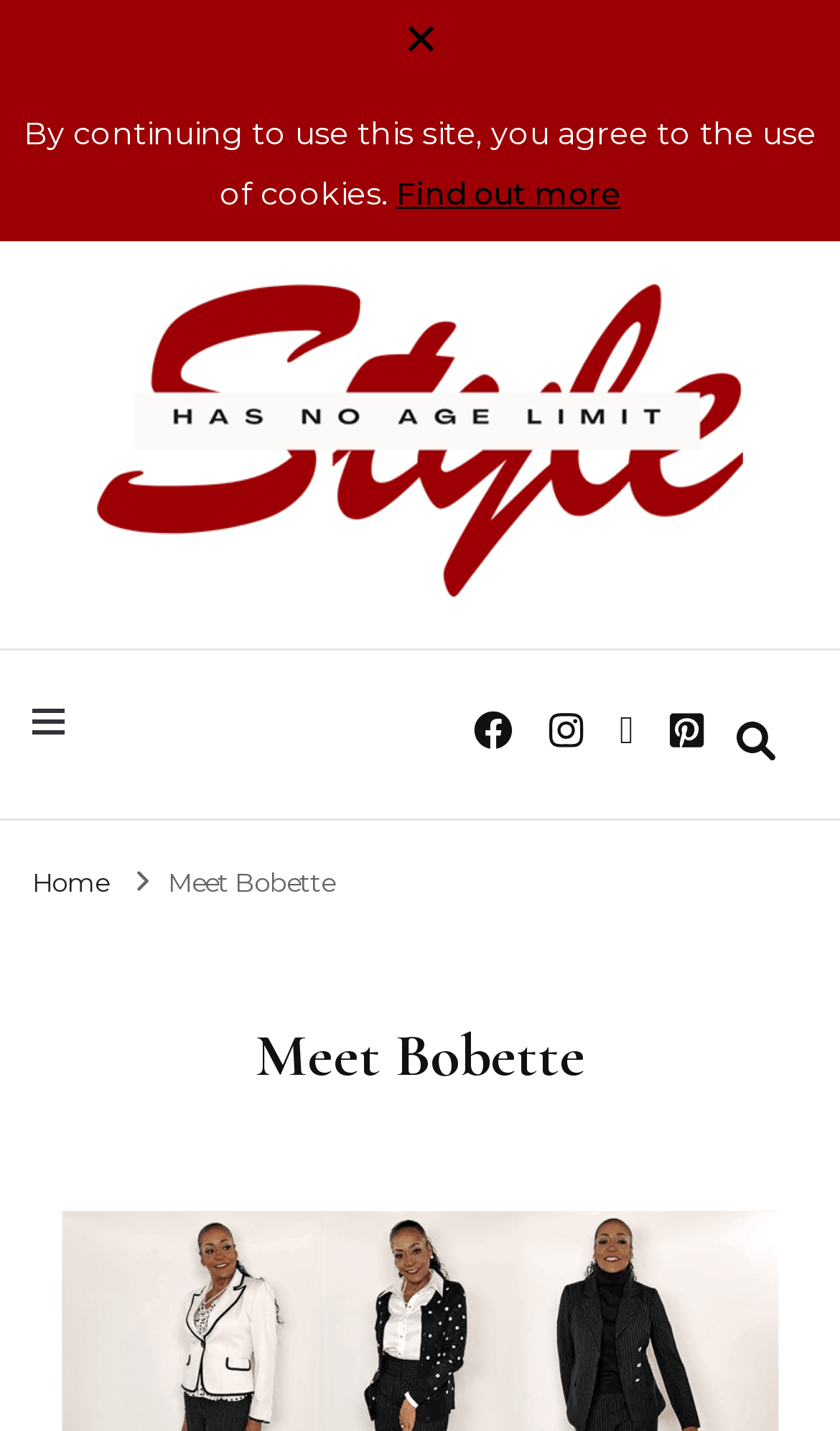Use a single word or phrase to answer the question:
What is the tagline of this webpage?

Timeless Elegance, Ageless Fashion